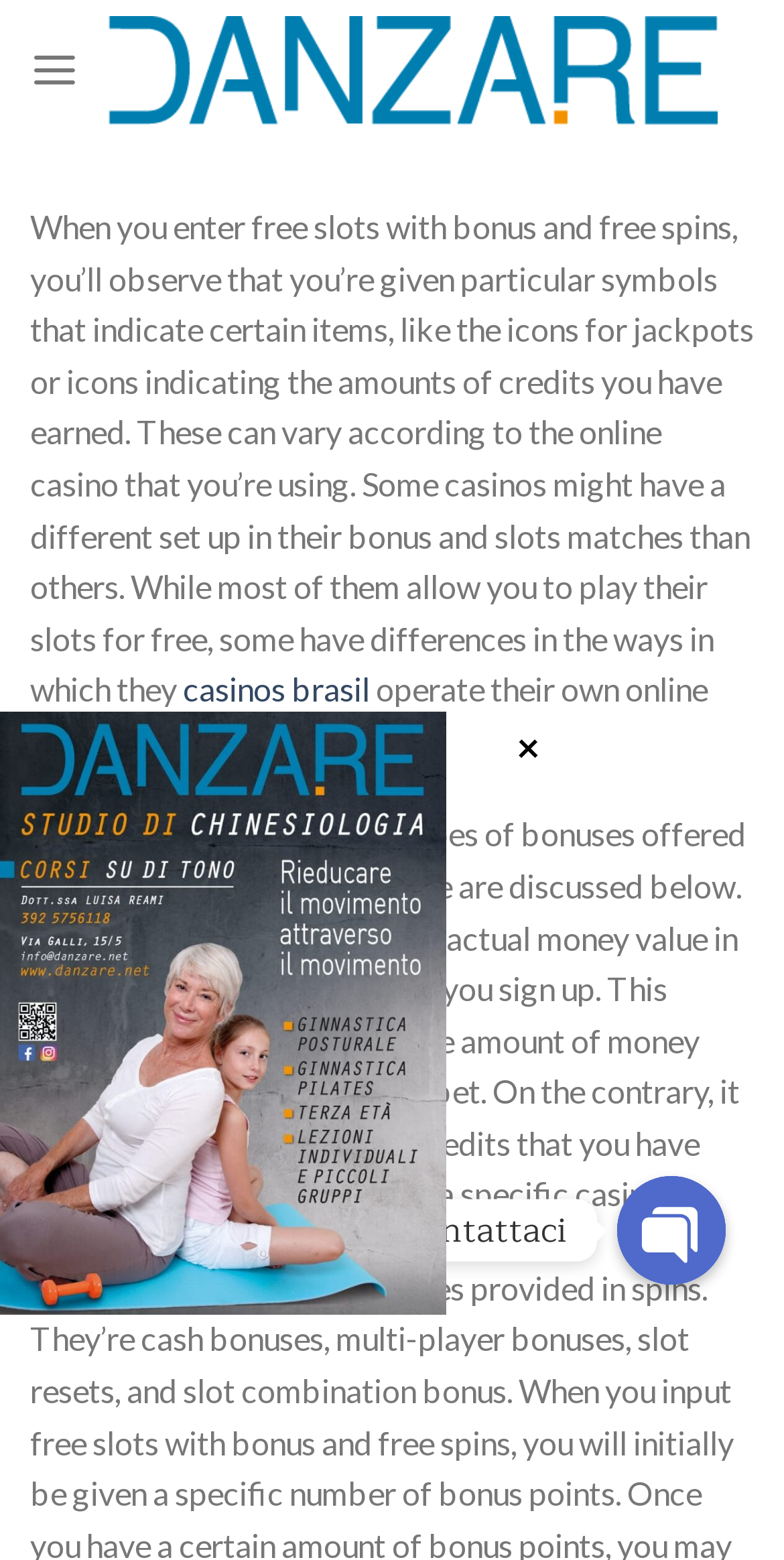What is the main topic of the webpage? Analyze the screenshot and reply with just one word or a short phrase.

Free slots with bonus and free spins